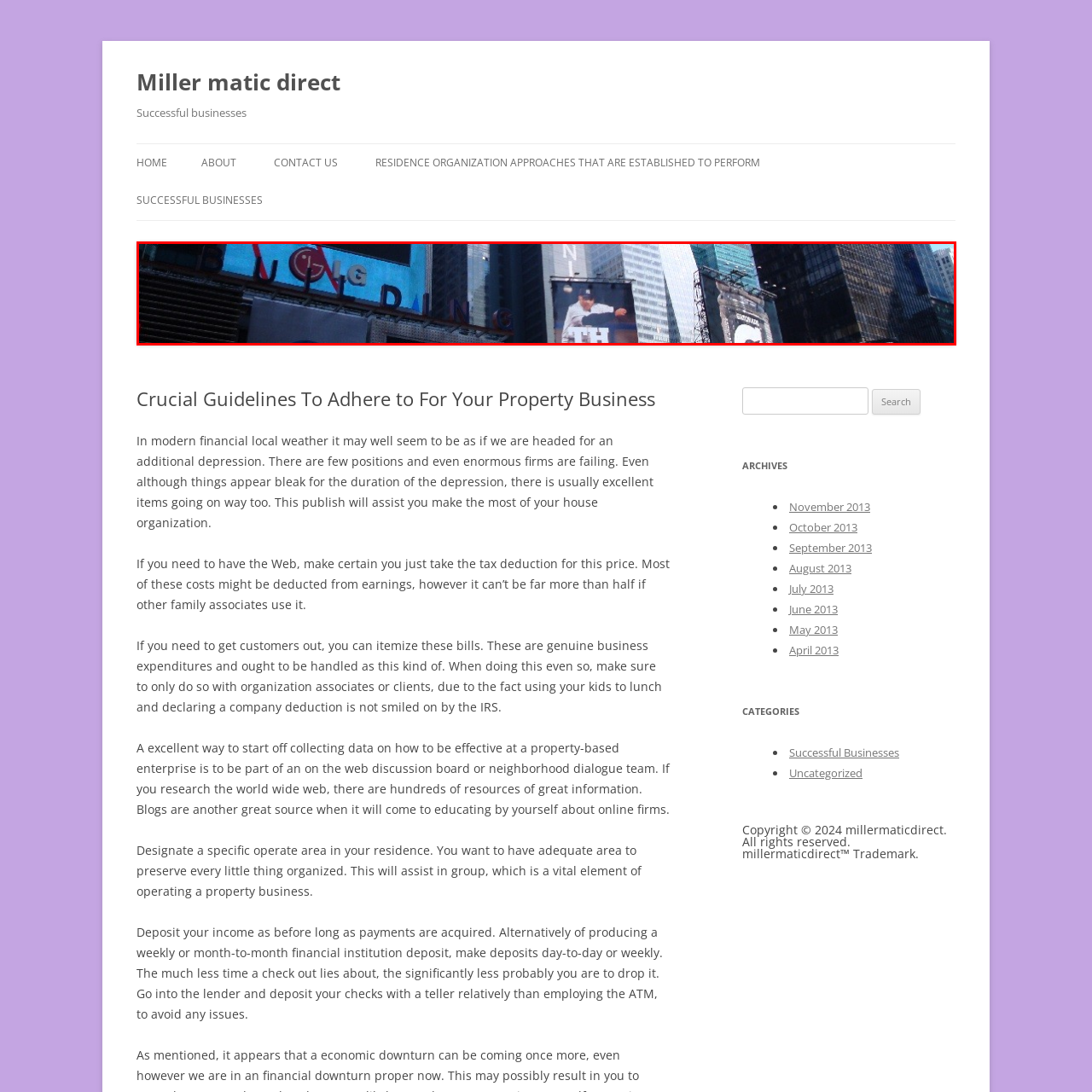Examine the image inside the red bounding box and deliver a thorough answer to the question that follows, drawing information from the image: What type of buildings are in the backdrop?

The caption describes the backdrop of the image as consisting of a mix of modern glass and steel buildings, which is typical of the city's architectural style, indicating that the type of buildings in the backdrop are modern glass and steel.